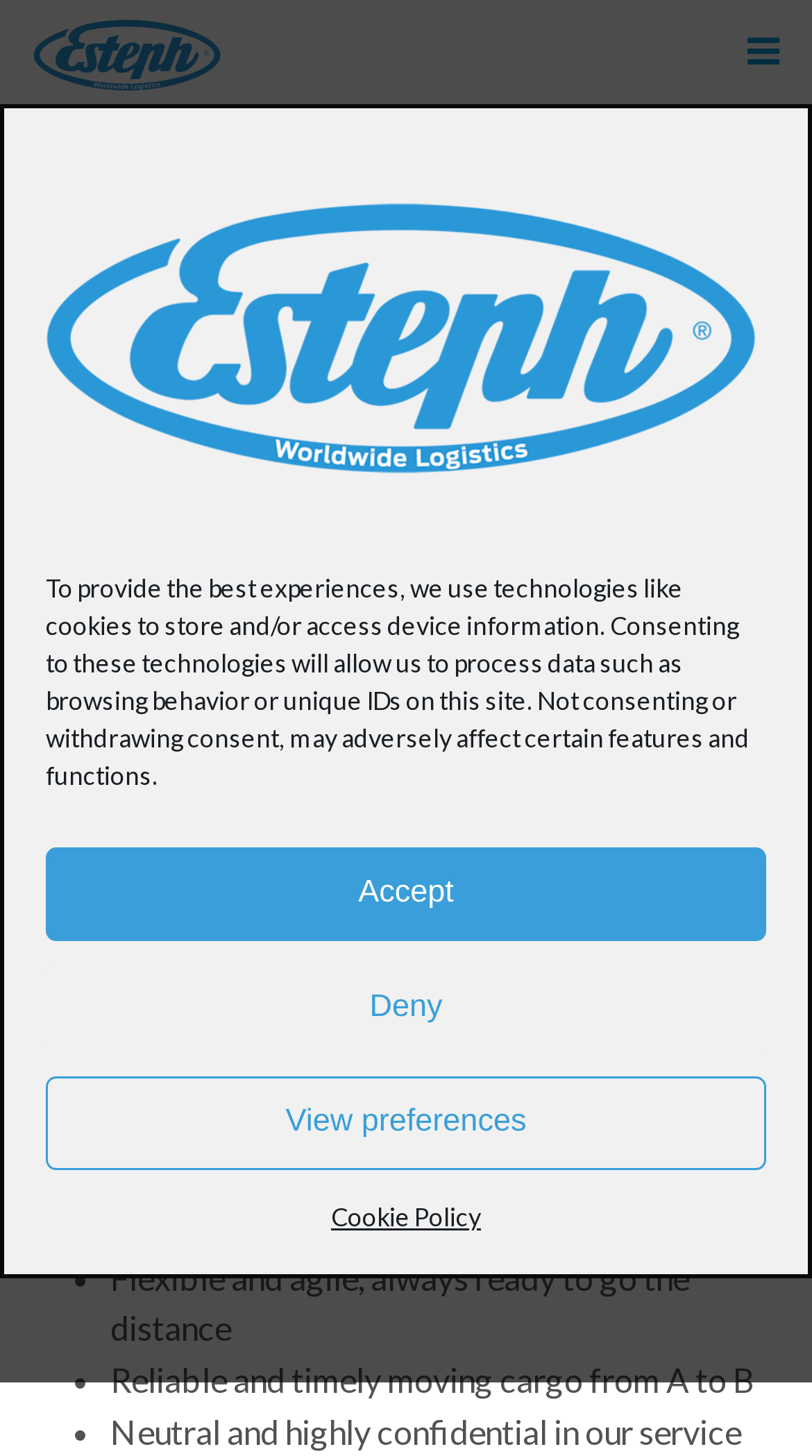Provide a brief response to the question using a single word or phrase: 
What is the theme of the webpage content?

About the company